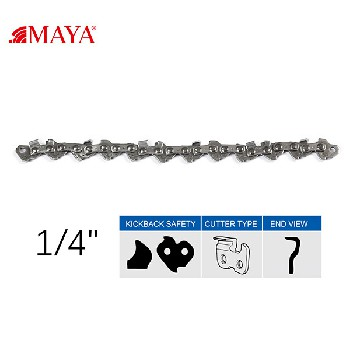Generate a detailed explanation of the scene depicted in the image.

The image features a chain designed for small chainsaws, showcasing a section of the chain itself. Marked on it are crucial specifications: "1/4"" indicating the size, alongside symbols that represent important attributes such as kickback safety, cutter type, and an end view illustration. This information is vital for users to select the appropriate chain for their specific needs, ensuring safety and efficiency while operating a chainsaw. Proper understanding of these features contributes significantly to effective chainsaw handling and maintenance, underscoring the importance of safety gear before use, as highlighted in the accompanying content.